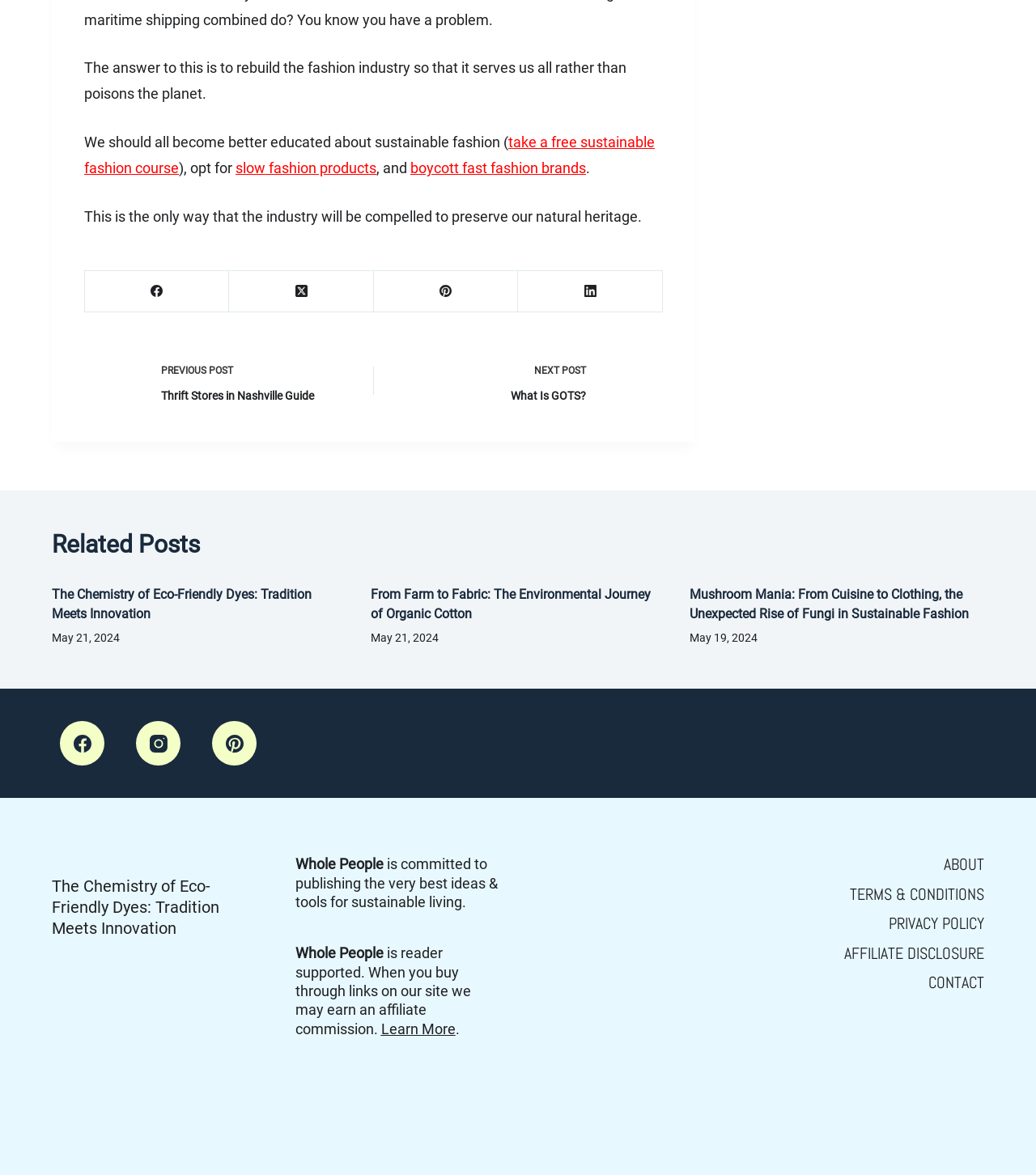What is the main topic of this webpage?
Using the details from the image, give an elaborate explanation to answer the question.

The webpage discusses the importance of sustainable fashion and provides tips on how to achieve it, such as taking a free sustainable fashion course, opting for slow fashion products, and boycotting fast fashion brands.